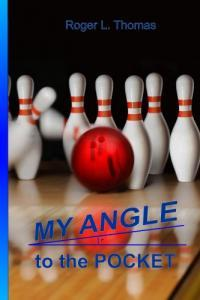Where is the author's name positioned?
Answer the question with a single word or phrase by looking at the picture.

at the top